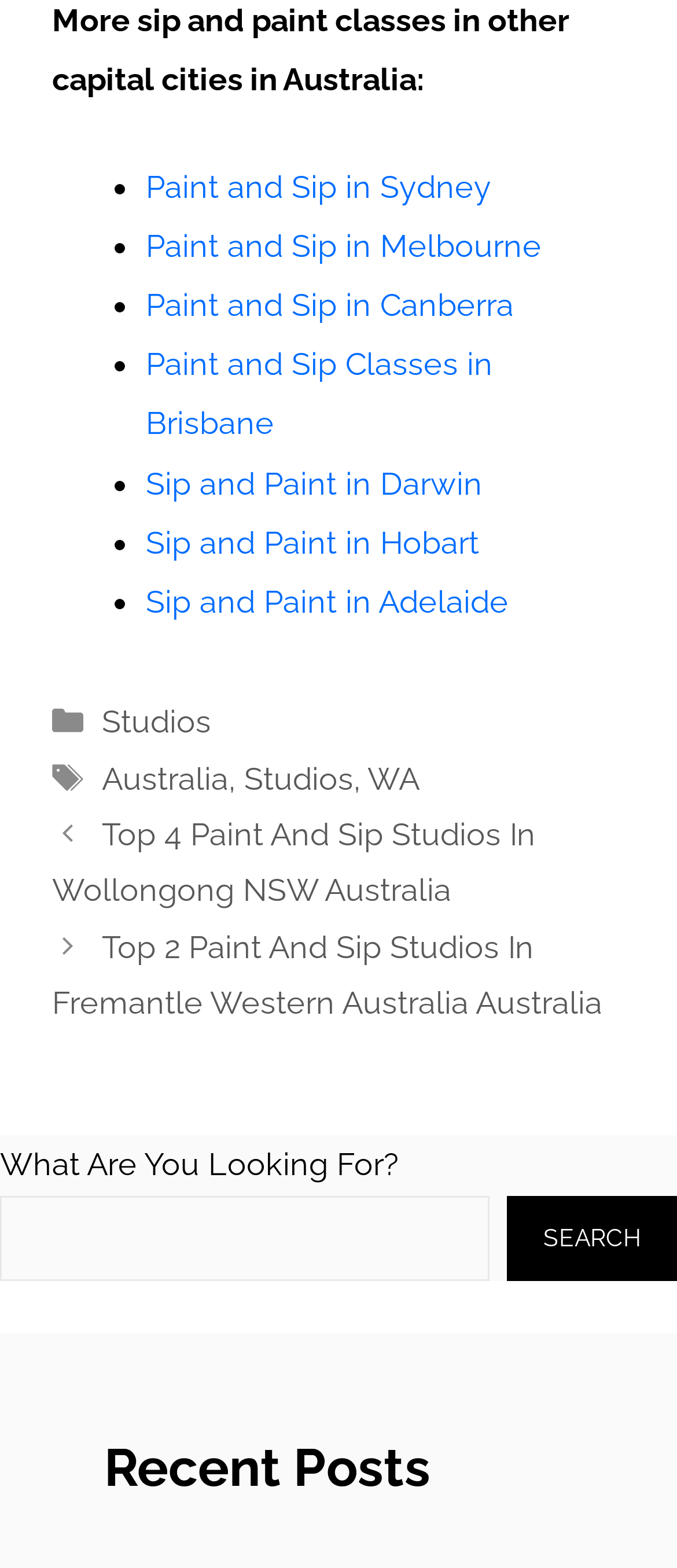Please locate the bounding box coordinates of the element that should be clicked to complete the given instruction: "Explore studios".

[0.151, 0.448, 0.312, 0.472]